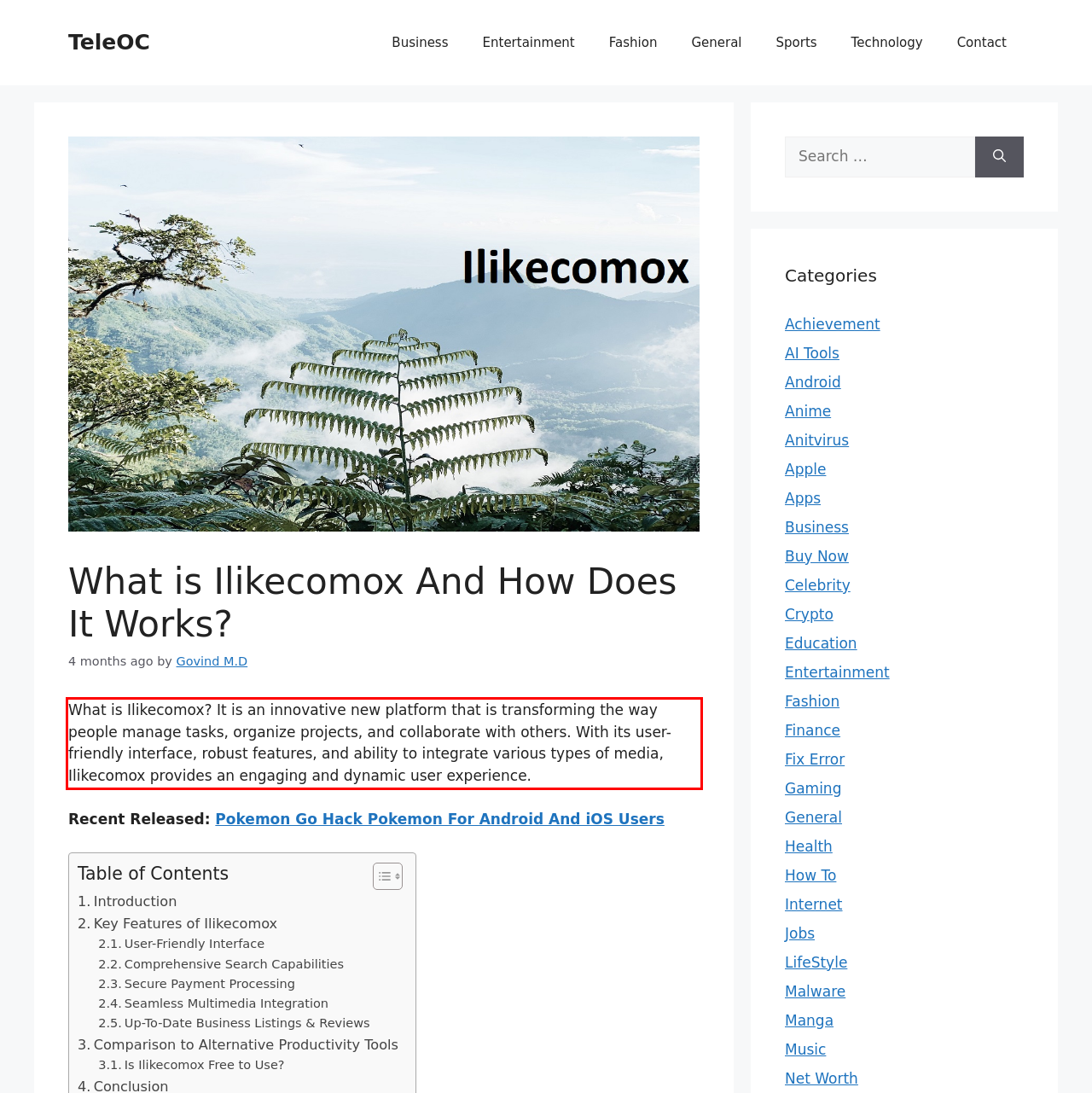Within the screenshot of a webpage, identify the red bounding box and perform OCR to capture the text content it contains.

What is Ilikecomox? It is an innovative new platform that is transforming the way people manage tasks, organize projects, and collaborate with others. With its user-friendly interface, robust features, and ability to integrate various types of media, Ilikecomox provides an engaging and dynamic user experience.